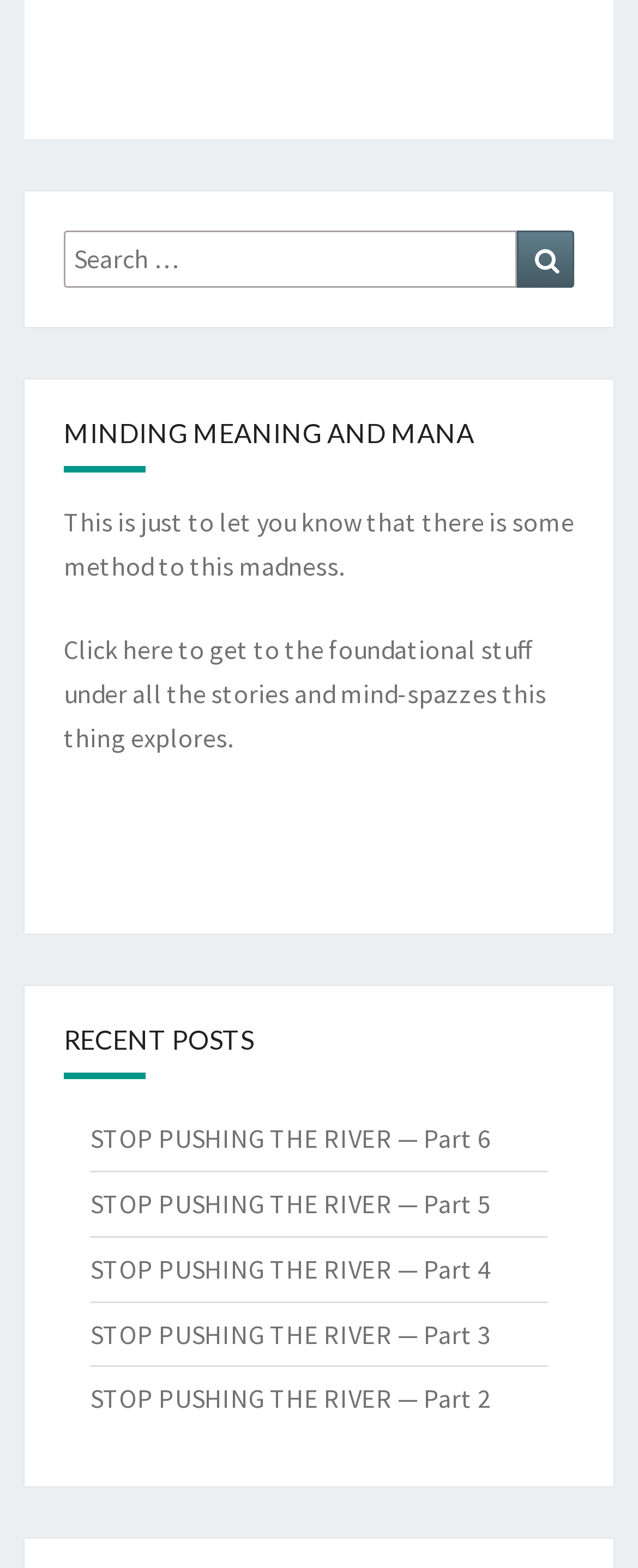Respond to the question below with a single word or phrase: What is the function of the 'click-here' link?

Access foundational content